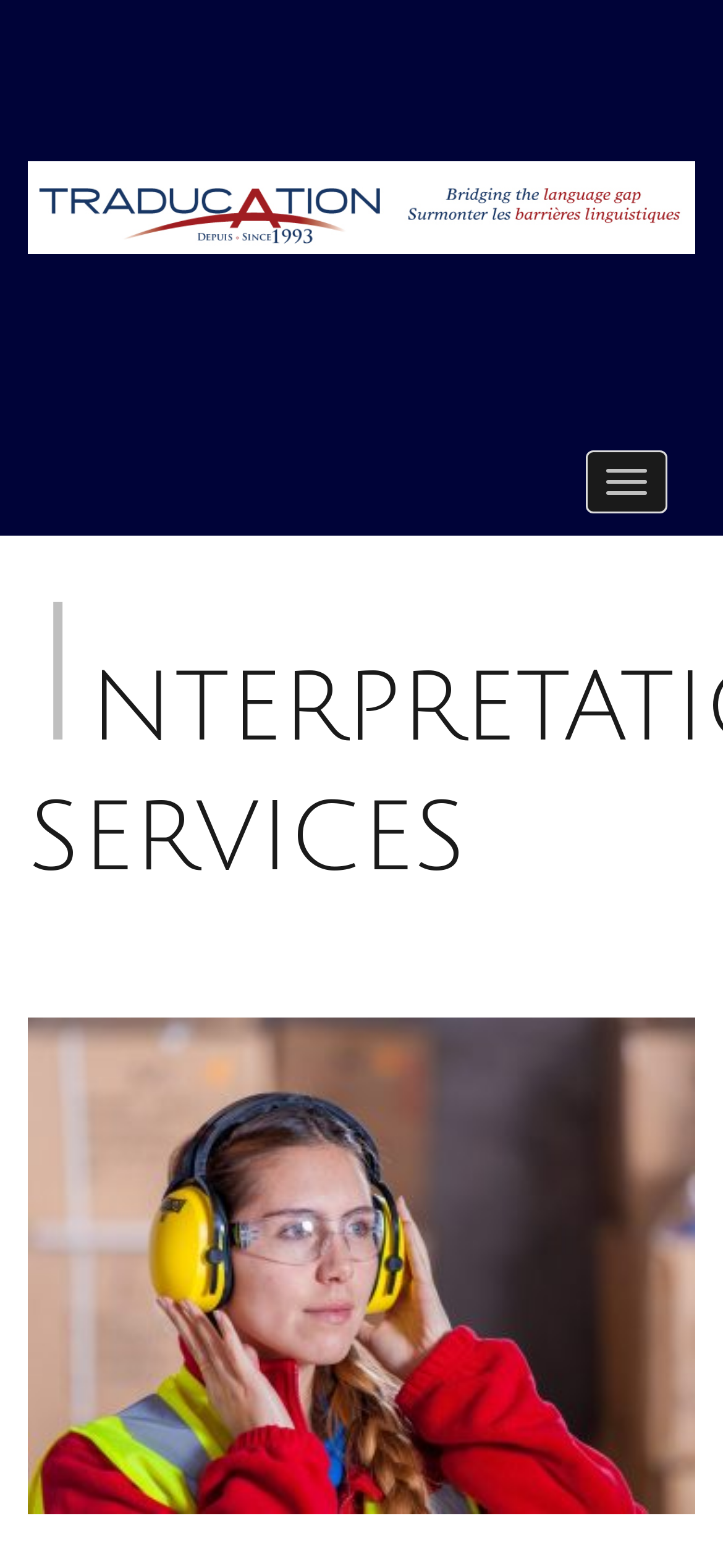What is the text above the image at the bottom of the webpage?
Please provide a single word or phrase based on the screenshot.

INTERPRETATION SERVICES